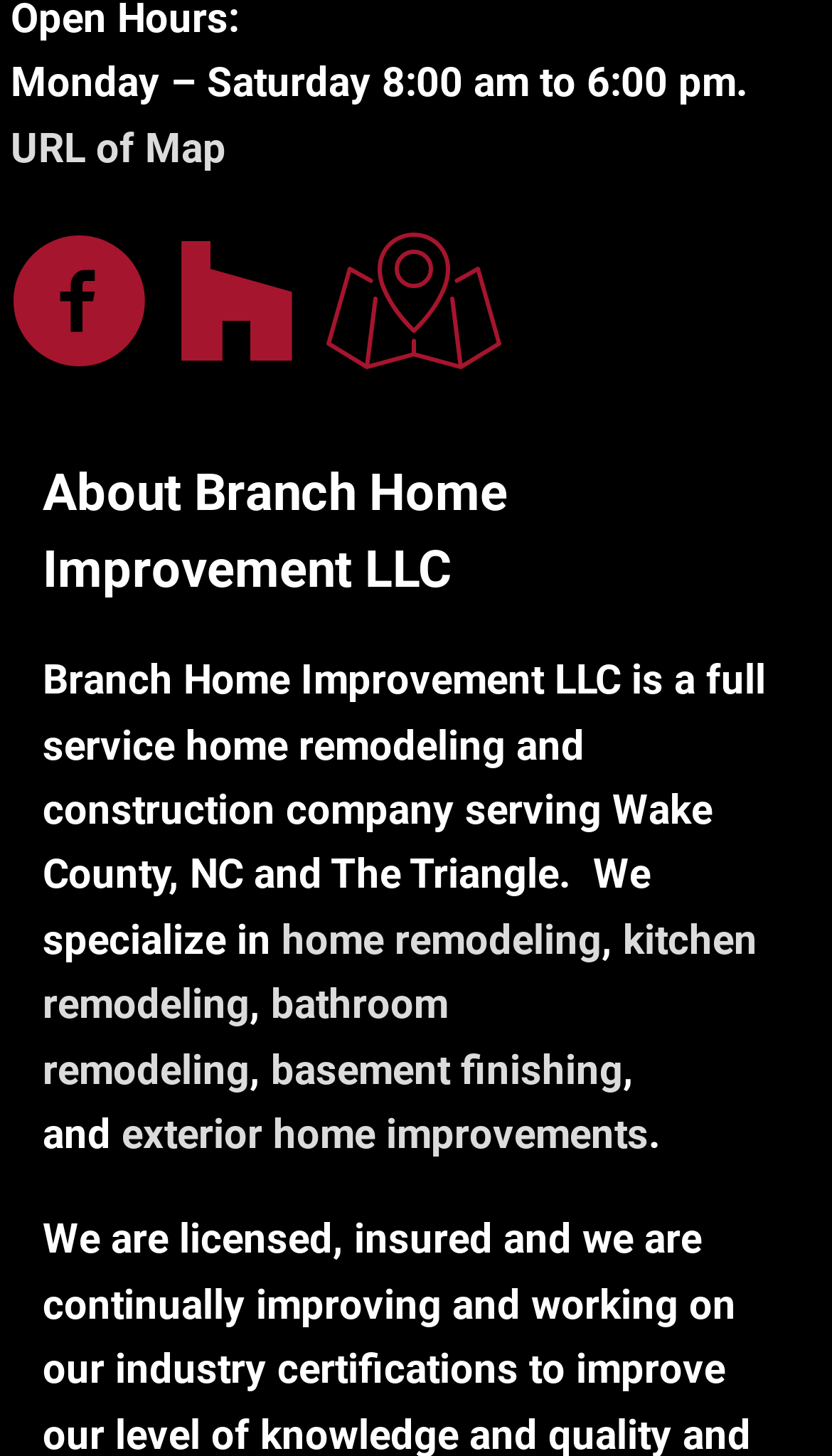Respond to the following query with just one word or a short phrase: 
What are the business hours of Branch Home Improvement LLC?

Monday – Saturday 8:00 am to 6:00 pm